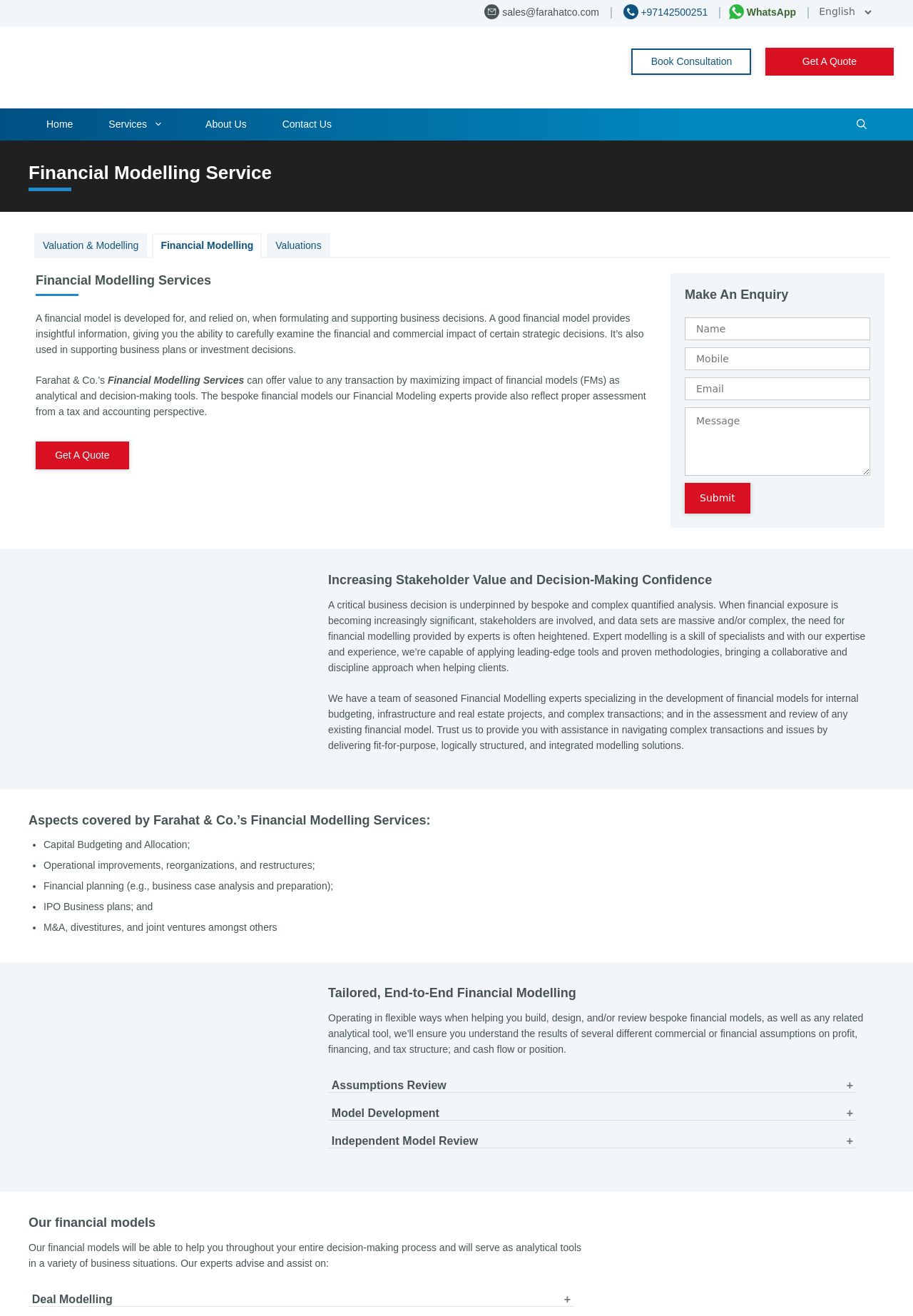Please determine the bounding box coordinates of the section I need to click to accomplish this instruction: "Click the 'Get A Quote' link".

[0.839, 0.036, 0.979, 0.057]